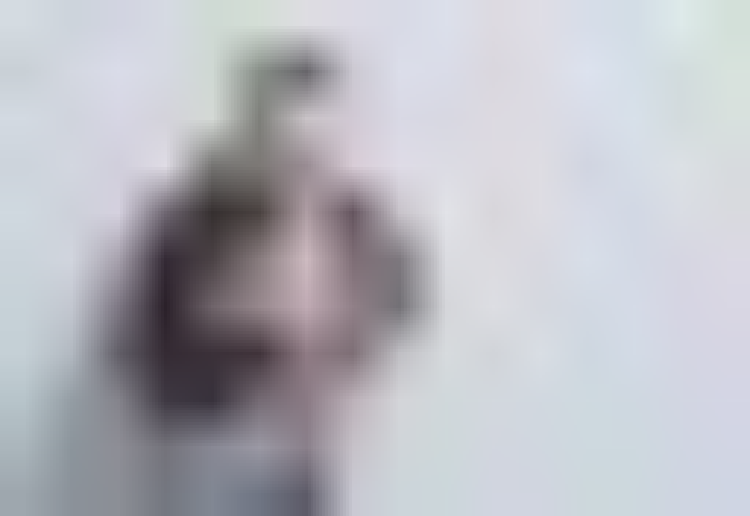What is the purpose of the image in the context of the discussion?
Provide a detailed and extensive answer to the question.

The caption states that the image effectively illustrates the human aspect of the discussion, highlighting the personal connection to the topic of heart disease in men.